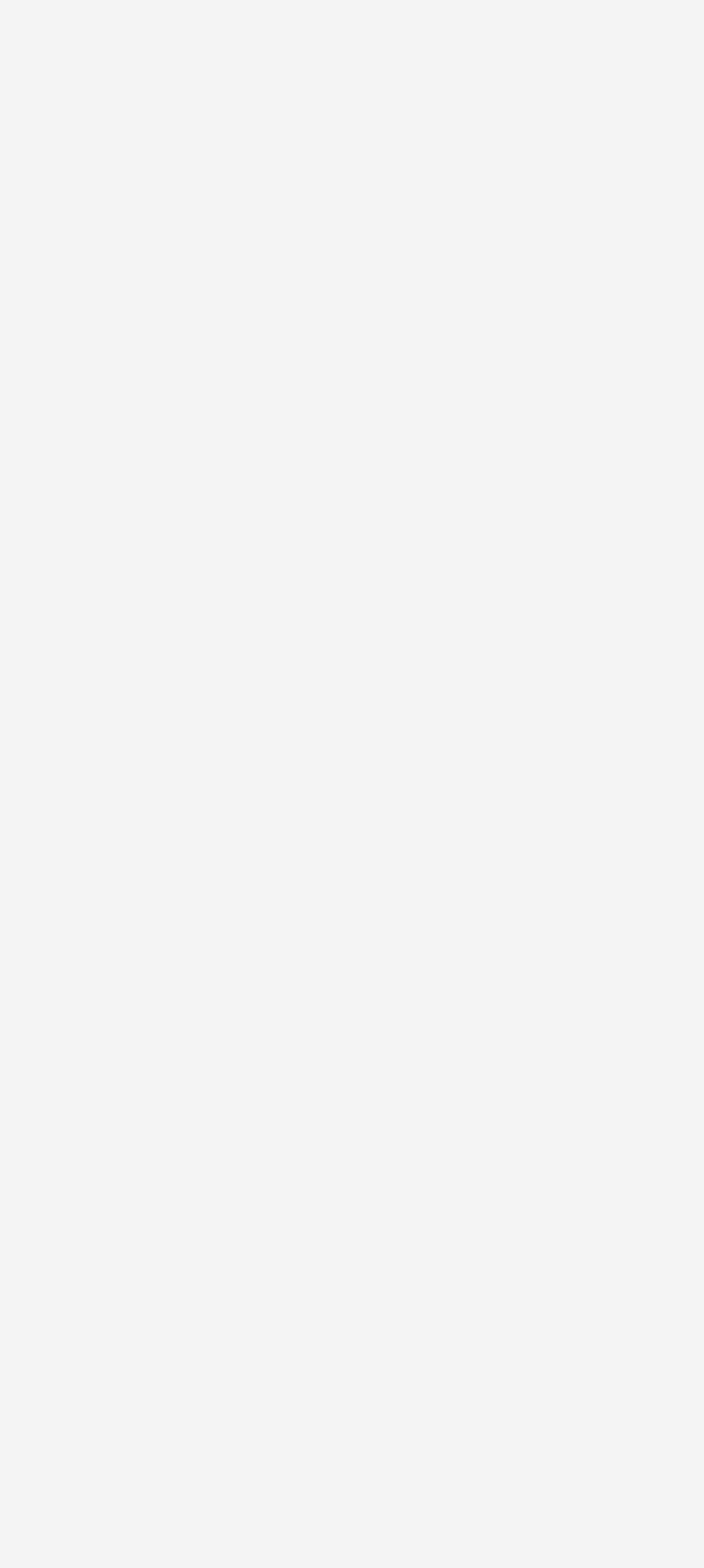Give a one-word or short-phrase answer to the following question: 
How many categories are listed on this webpage?

5